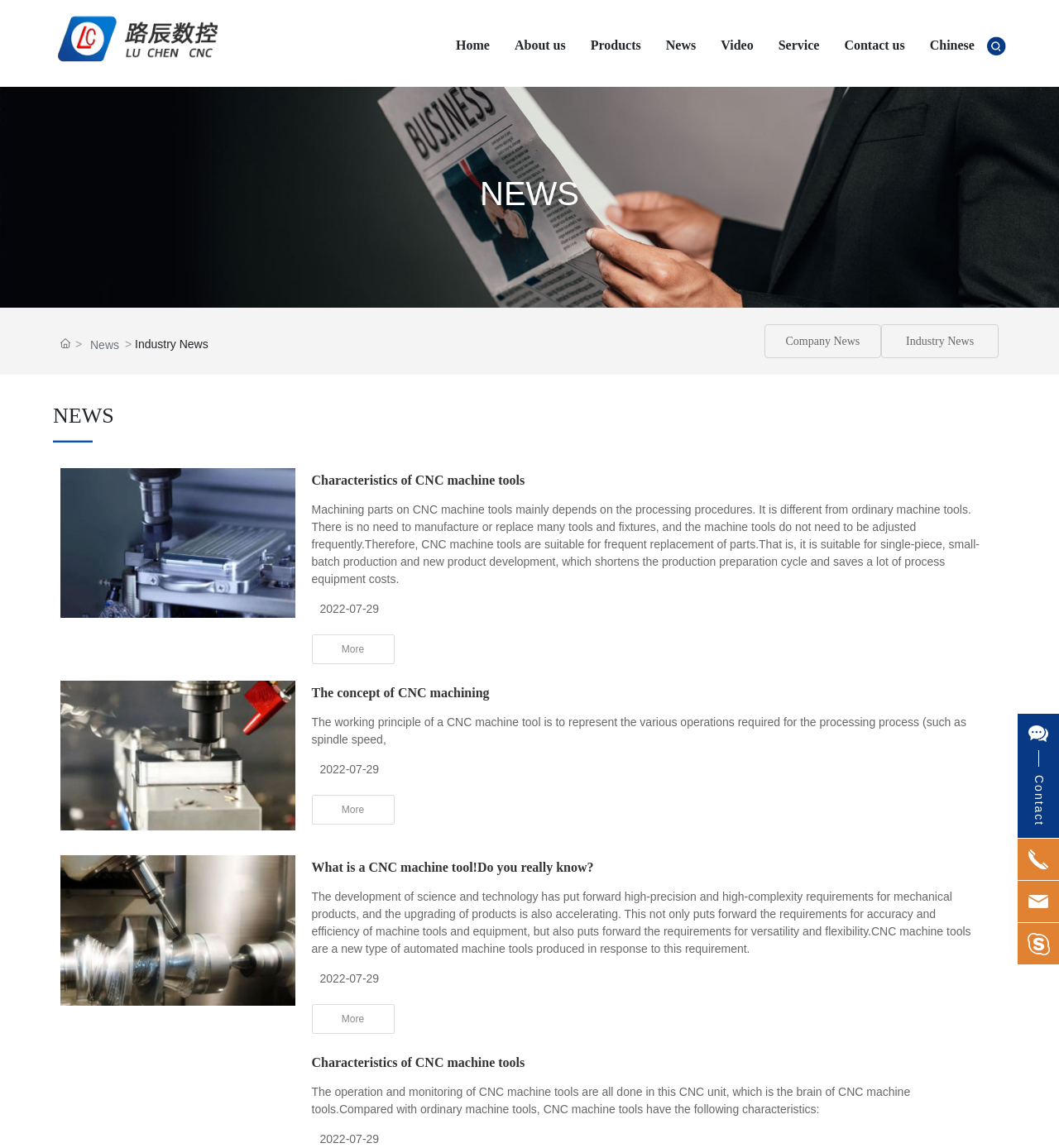Can you specify the bounding box coordinates of the area that needs to be clicked to fulfill the following instruction: "Read the 'Characteristics of CNC machine tools' news"?

[0.057, 0.466, 0.279, 0.478]